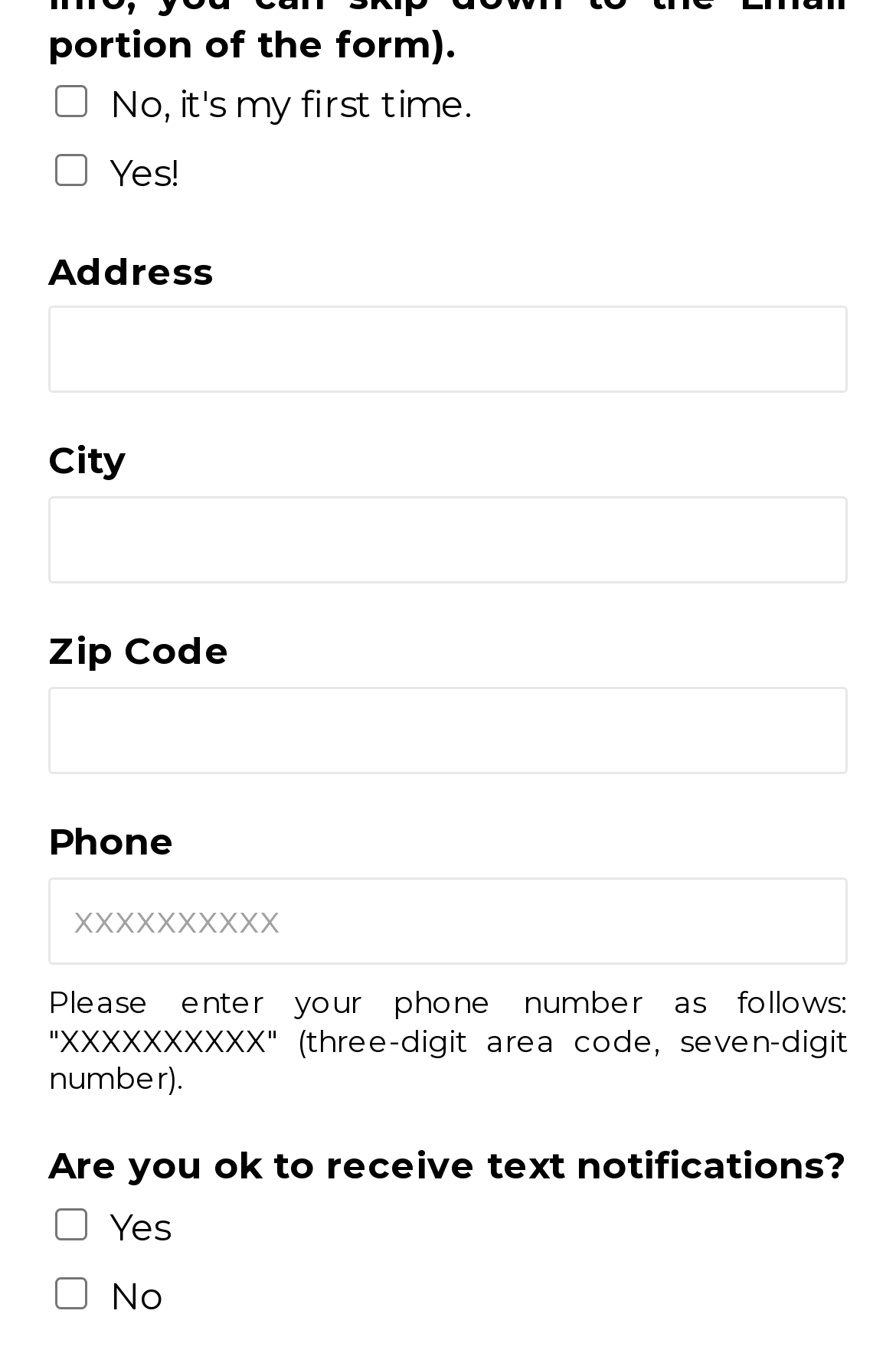Highlight the bounding box coordinates of the element you need to click to perform the following instruction: "Enter phone number."

[0.054, 0.648, 0.946, 0.713]